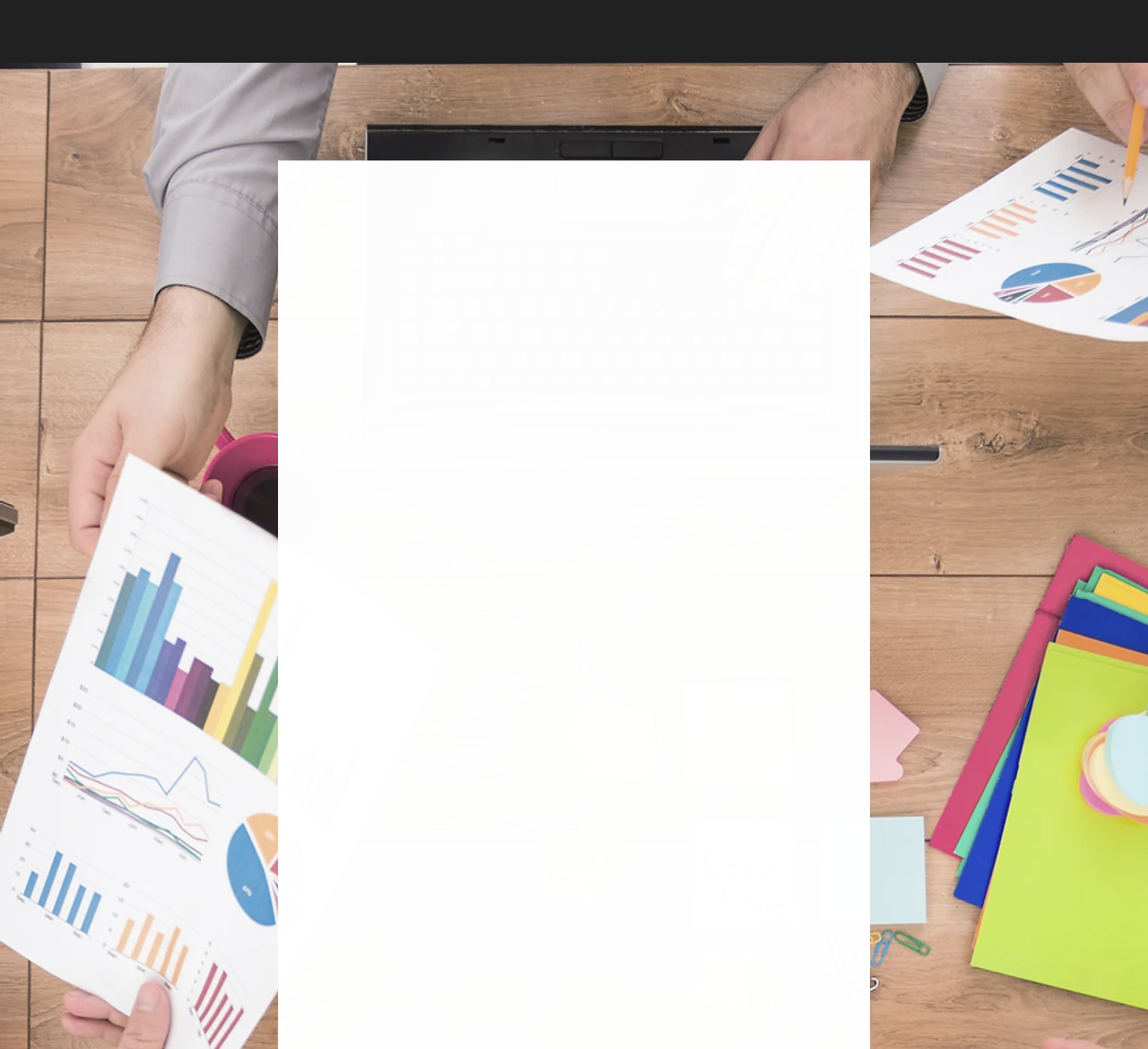Using the element description provided, determine the bounding box coordinates in the format (top-left x, top-left y, bottom-right x, bottom-right y). Ensure that all values are floating point numbers between 0 and 1. Element description: Free quote

[0.675, 0.006, 0.76, 0.049]